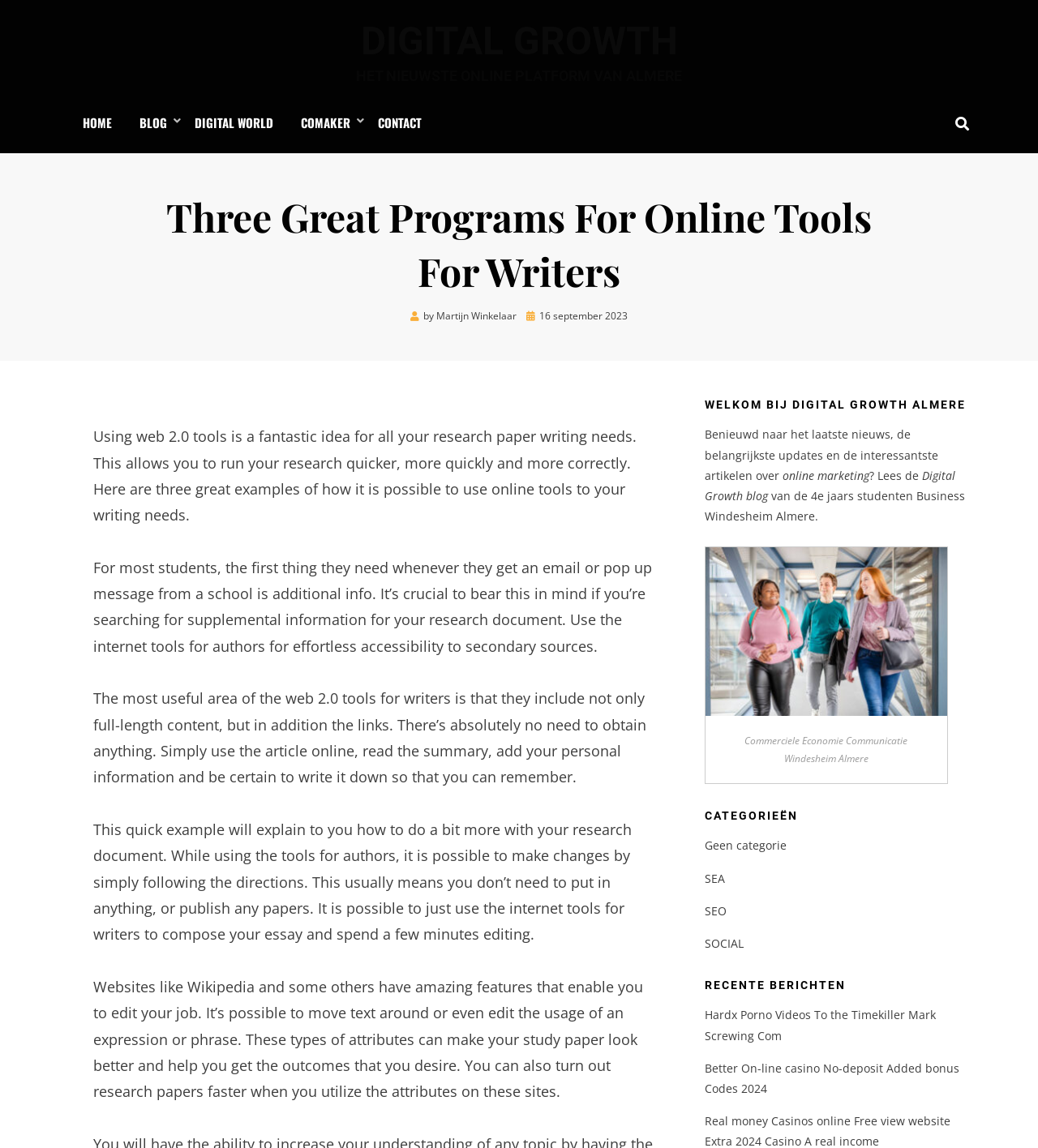Locate the bounding box coordinates of the area to click to fulfill this instruction: "Read the blog post by Martijn Winkelaar". The bounding box should be presented as four float numbers between 0 and 1, in the order [left, top, right, bottom].

[0.42, 0.269, 0.498, 0.281]